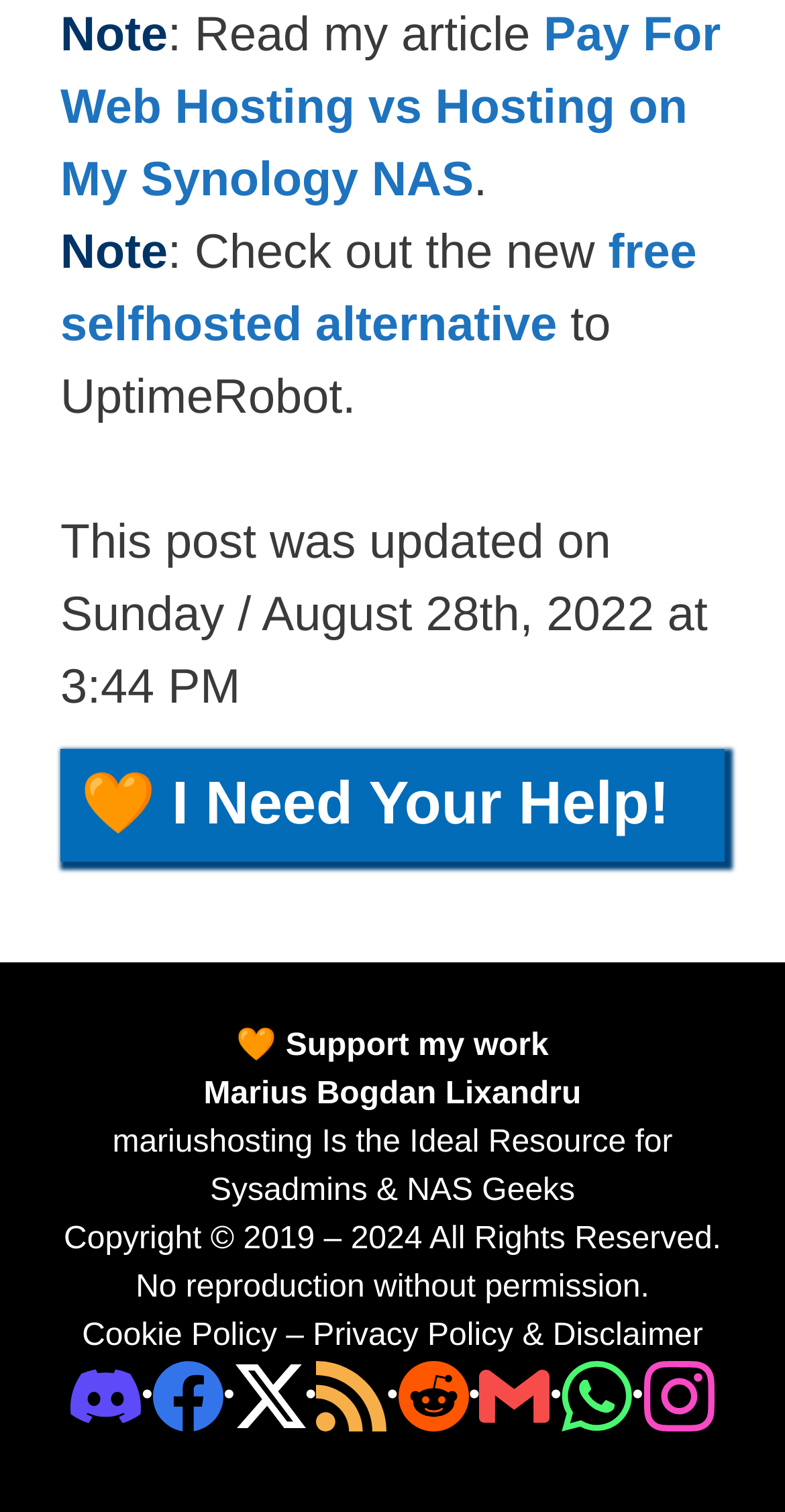Based on the element description Instagram, identify the bounding box coordinates for the UI element. The coordinates should be in the format (top-left x, top-left y, bottom-right x, bottom-right y) and within the 0 to 1 range.

[0.82, 0.912, 0.909, 0.934]